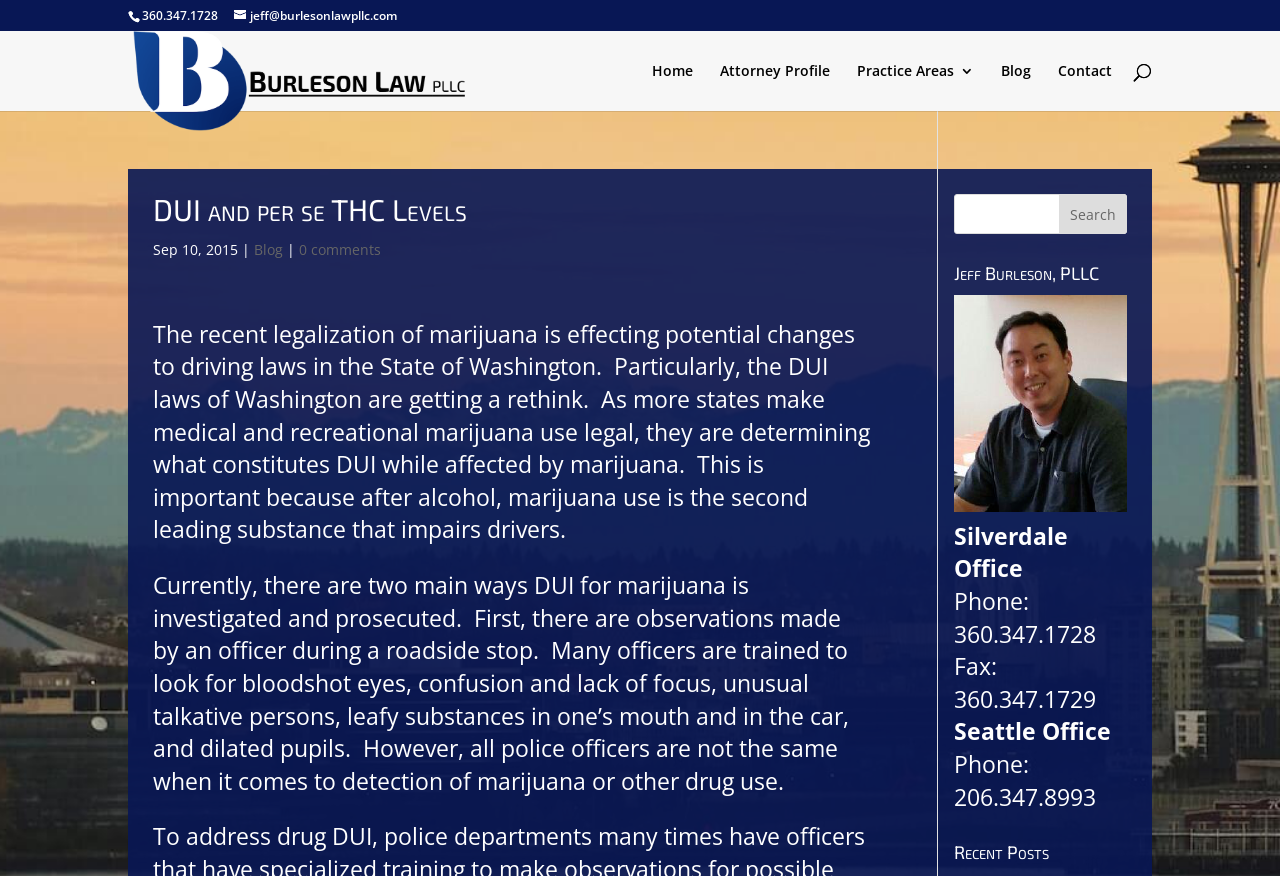What is the phone number of Burleson Law, PLLC?
Please interpret the details in the image and answer the question thoroughly.

I found the phone number by looking at the top-left corner of the webpage, where the law firm's contact information is displayed. The phone number is written in plain text as '360.347.1728'.